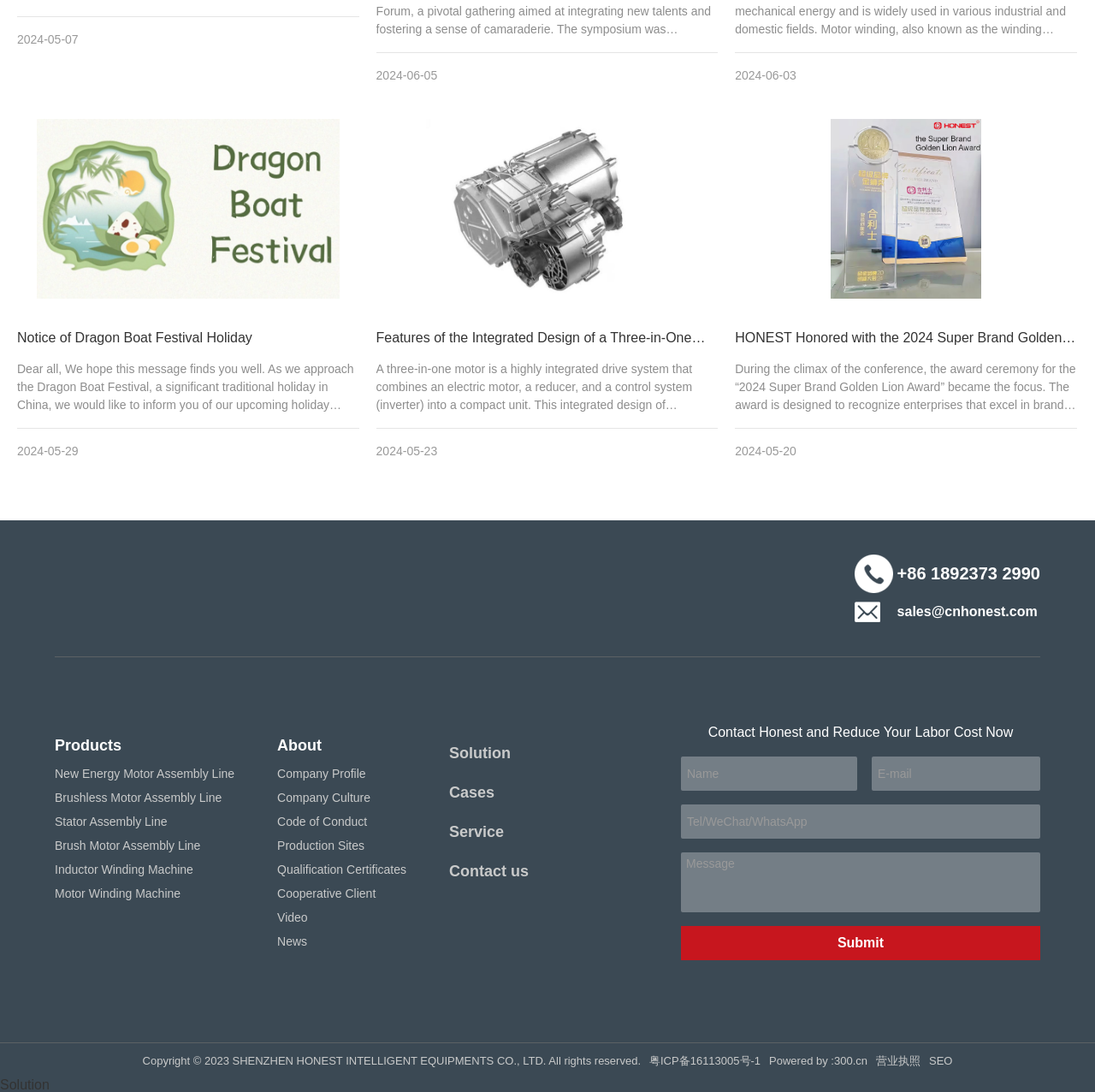What is the purpose of the reducer in a three-in-one motor?
Provide a detailed and well-explained answer to the question.

I found the answer by reading the text in the link 'Features of the Integrated Design of a Three-in-One Motor' which explains the function of the reducer.